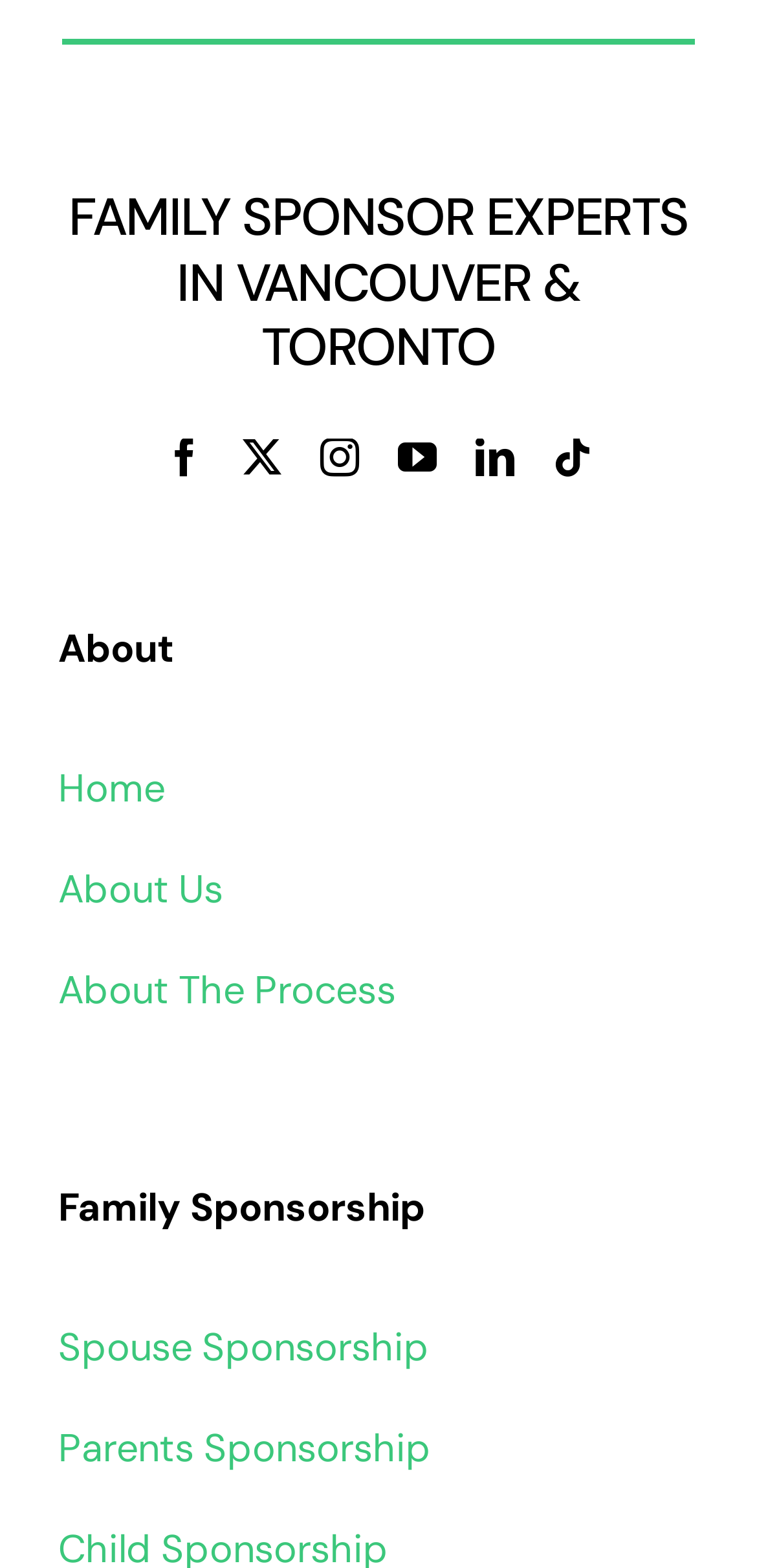Please identify the bounding box coordinates of the element's region that needs to be clicked to fulfill the following instruction: "Explore the Parents Sponsorship option". The bounding box coordinates should consist of four float numbers between 0 and 1, i.e., [left, top, right, bottom].

[0.077, 0.907, 0.569, 0.94]